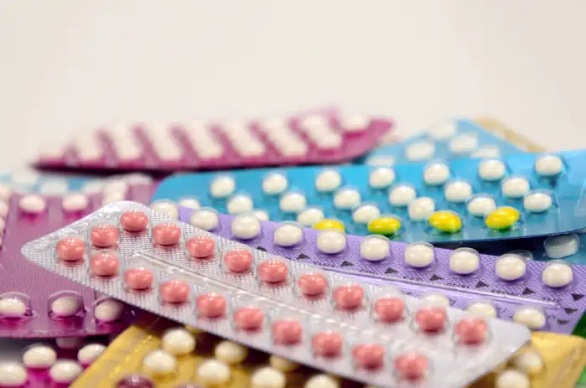Provide your answer to the question using just one word or phrase: What is the title of the accompanying text?

Stopping the pill? Cycle answers the most common questions